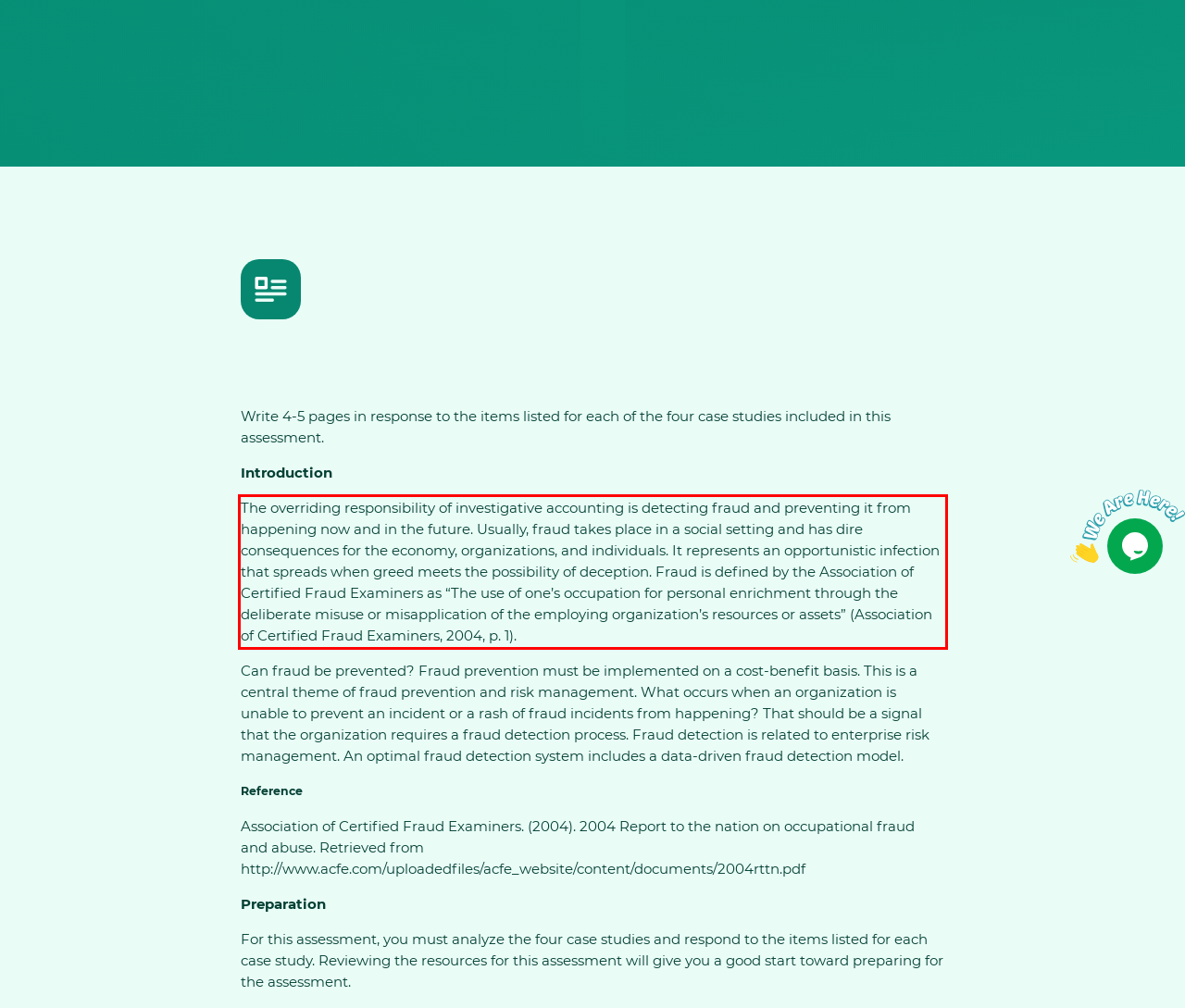You are presented with a screenshot containing a red rectangle. Extract the text found inside this red bounding box.

The overriding responsibility of investigative accounting is detecting fraud and preventing it from happening now and in the future. Usually, fraud takes place in a social setting and has dire consequences for the economy, organizations, and individuals. It represents an opportunistic infection that spreads when greed meets the possibility of deception. Fraud is defined by the Association of Certified Fraud Examiners as “The use of one’s occupation for personal enrichment through the deliberate misuse or misapplication of the employing organization’s resources or assets” (Association of Certified Fraud Examiners, 2004, p. 1).